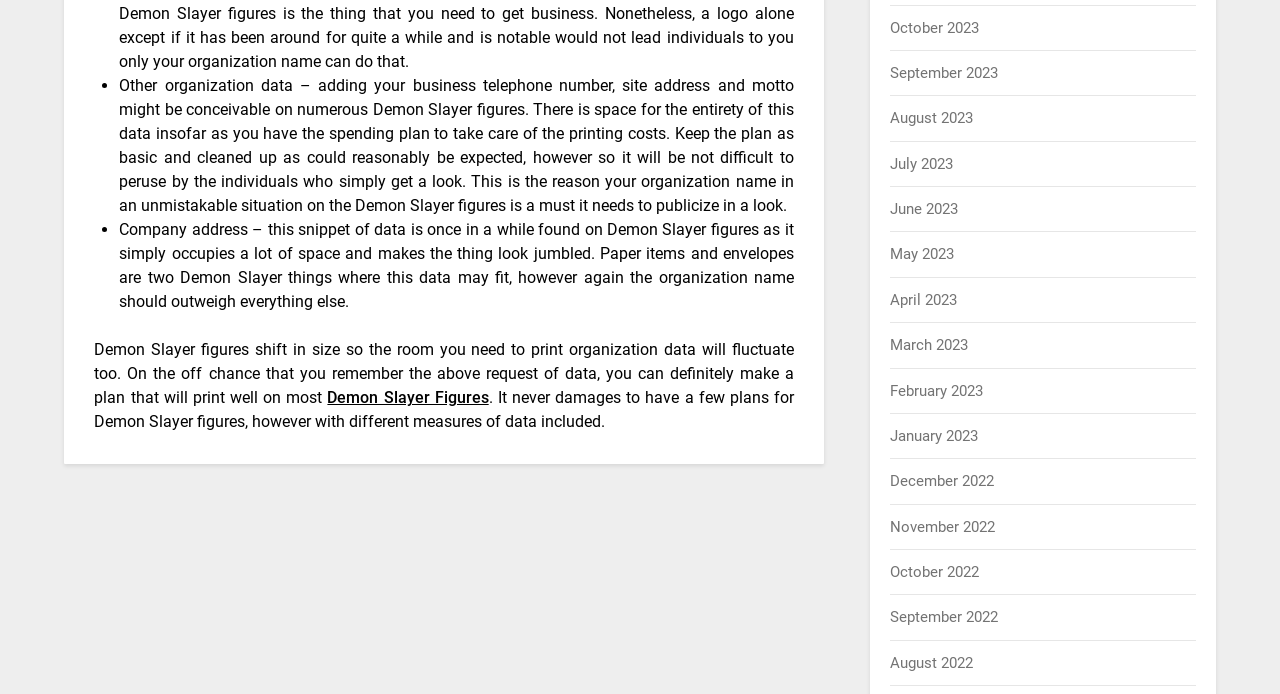Please identify the coordinates of the bounding box that should be clicked to fulfill this instruction: "Read the story about Gartner deeming Juniper Networks a leader in data center networking".

None